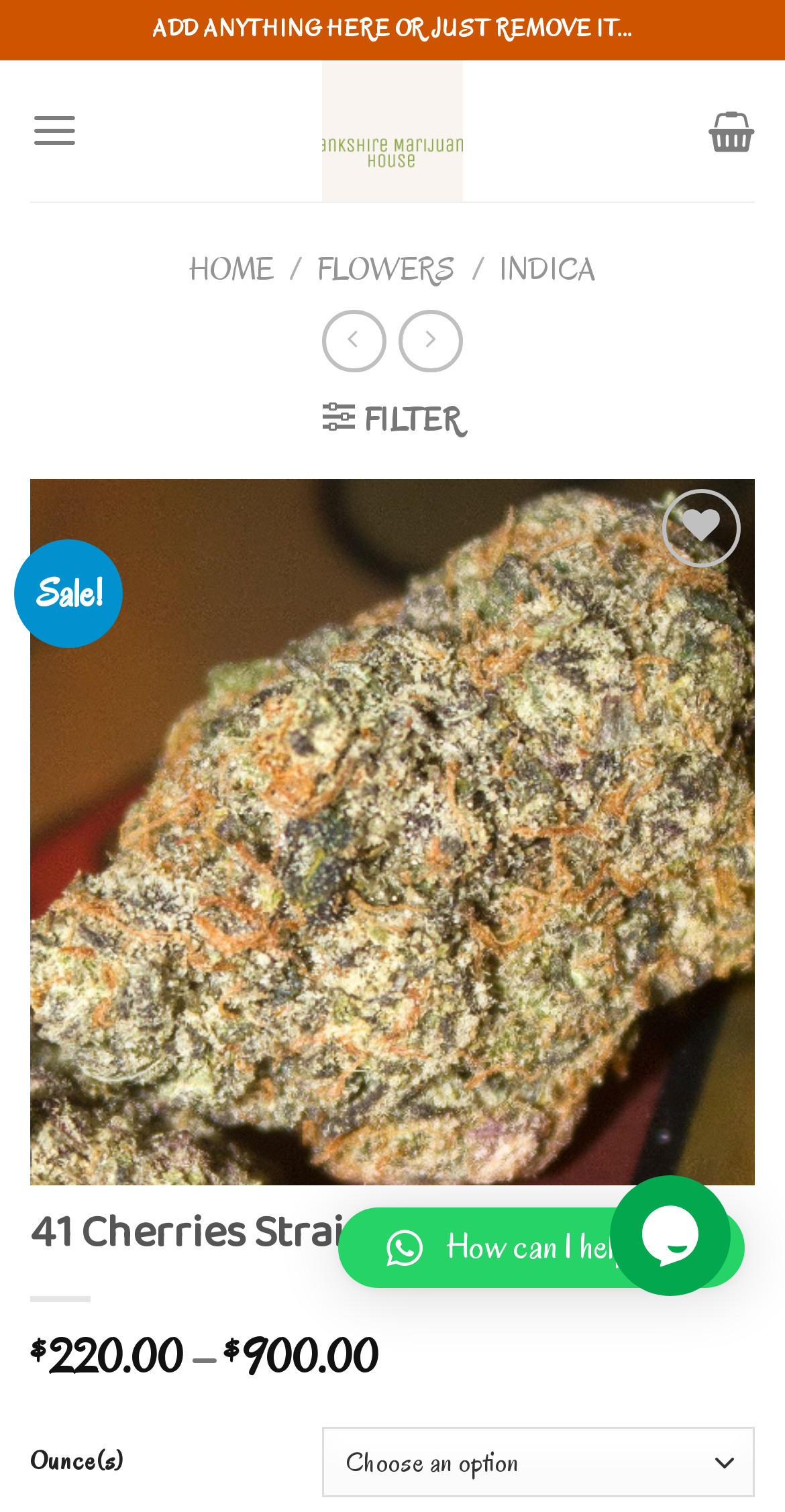Given the element description "aria-label="Menu"" in the screenshot, predict the bounding box coordinates of that UI element.

[0.038, 0.054, 0.101, 0.119]